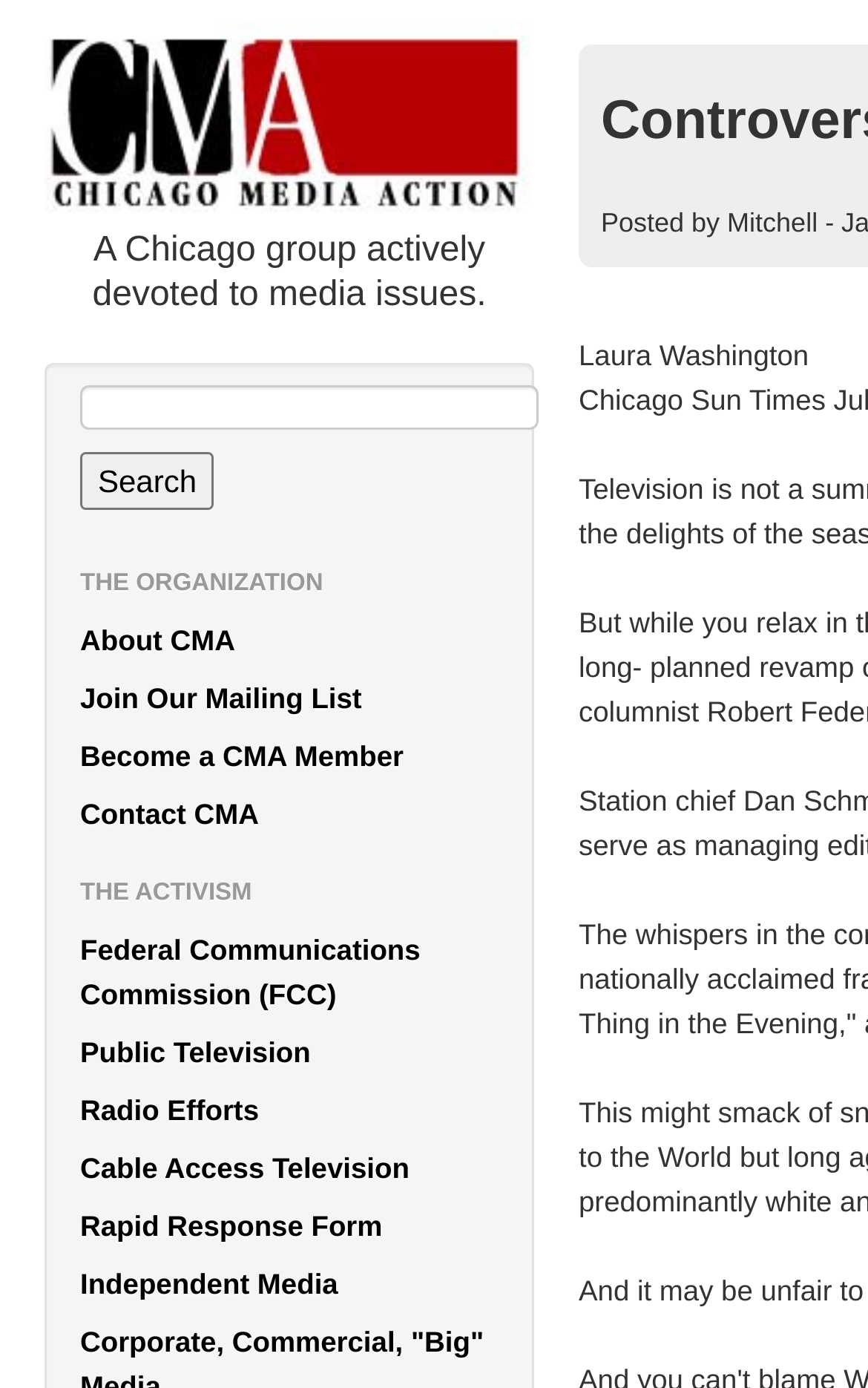Please find and report the bounding box coordinates of the element to click in order to perform the following action: "Explore FCC". The coordinates should be expressed as four float numbers between 0 and 1, in the format [left, top, right, bottom].

[0.054, 0.665, 0.613, 0.739]